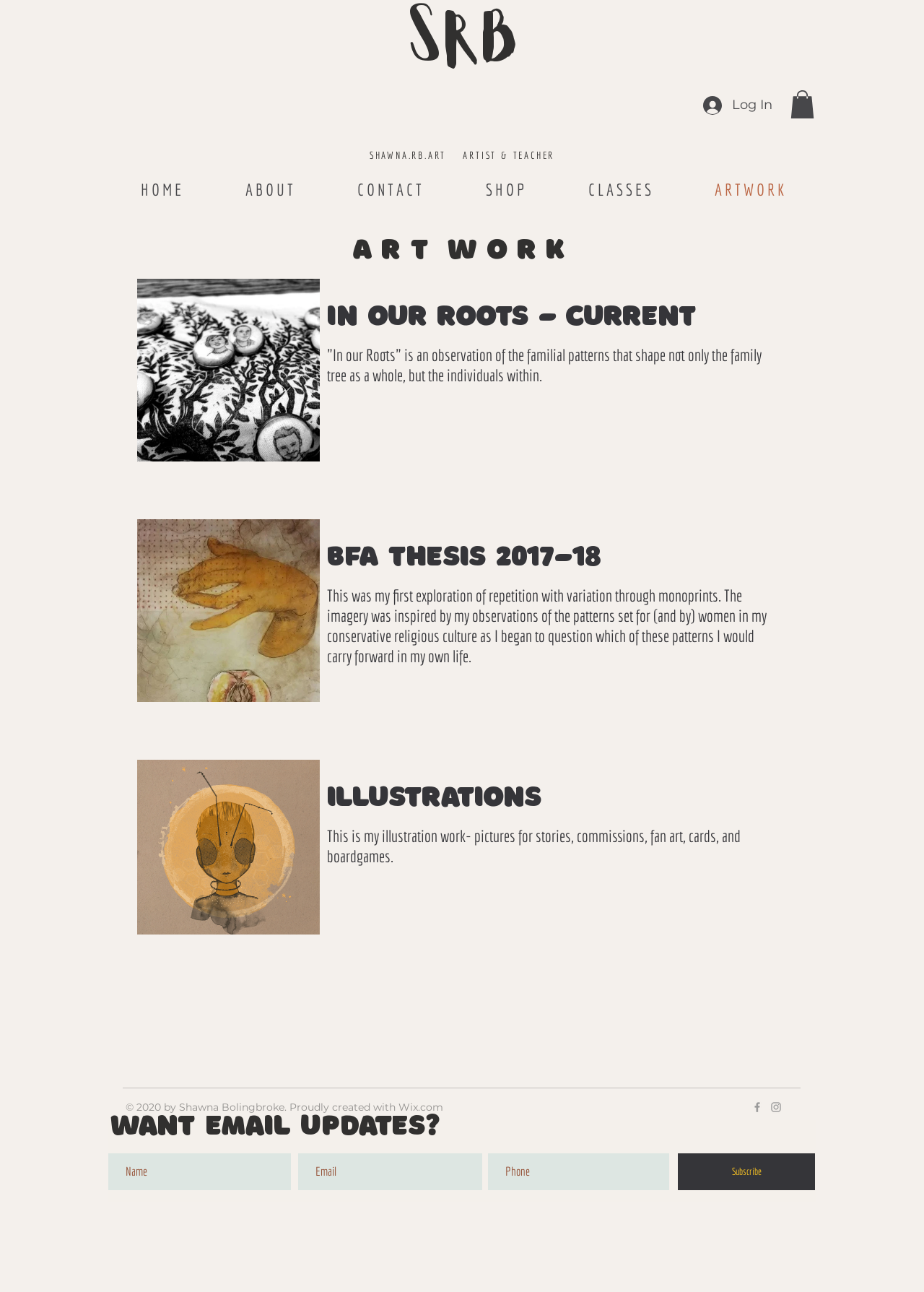What are the categories in the navigation menu?
Answer the question in a detailed and comprehensive manner.

The navigation menu is located at the top of the webpage and contains links to different categories, including HOME, ABOUT, CONTACT, SHOP, CLASSES, and ARTWORK.